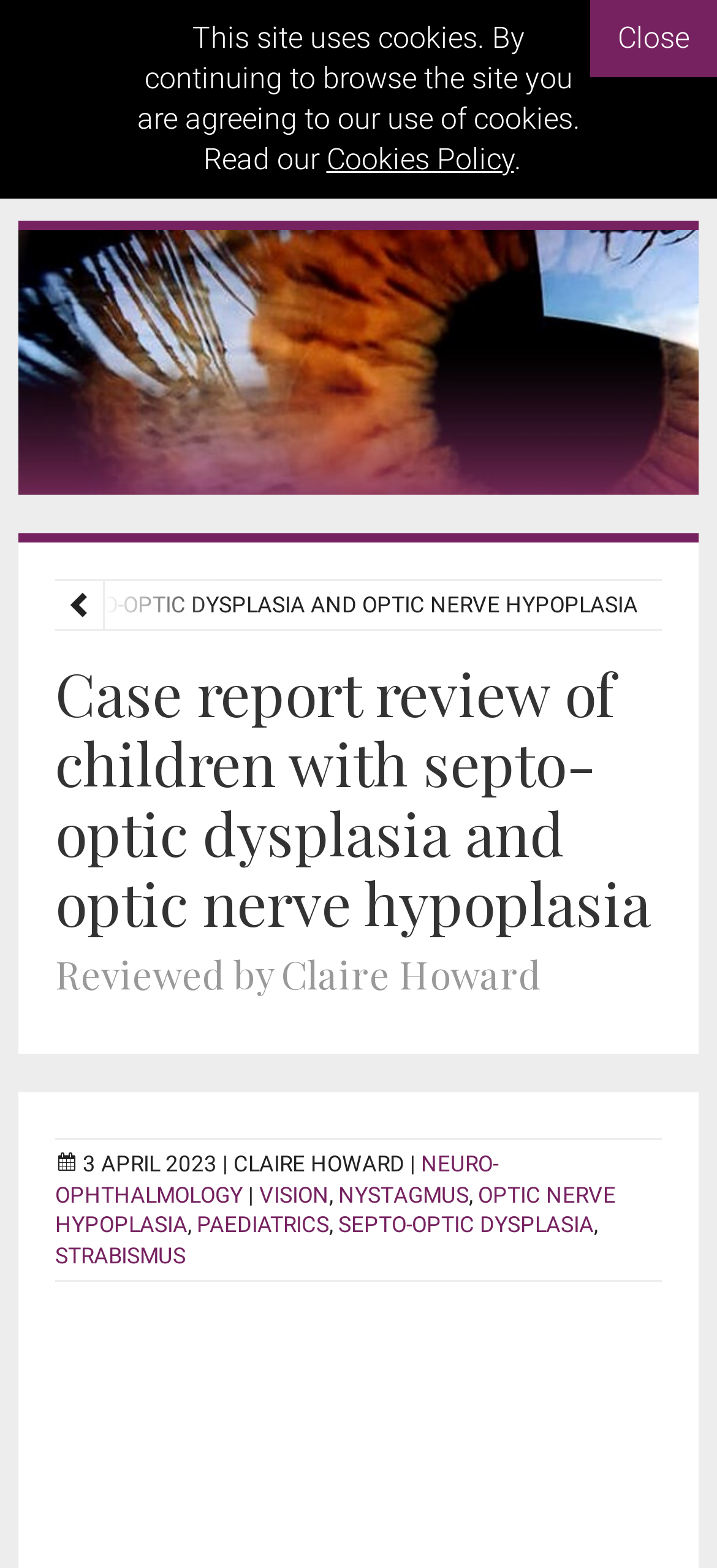From the given element description: "strabismus", find the bounding box for the UI element. Provide the coordinates as four float numbers between 0 and 1, in the order [left, top, right, bottom].

[0.077, 0.792, 0.259, 0.809]